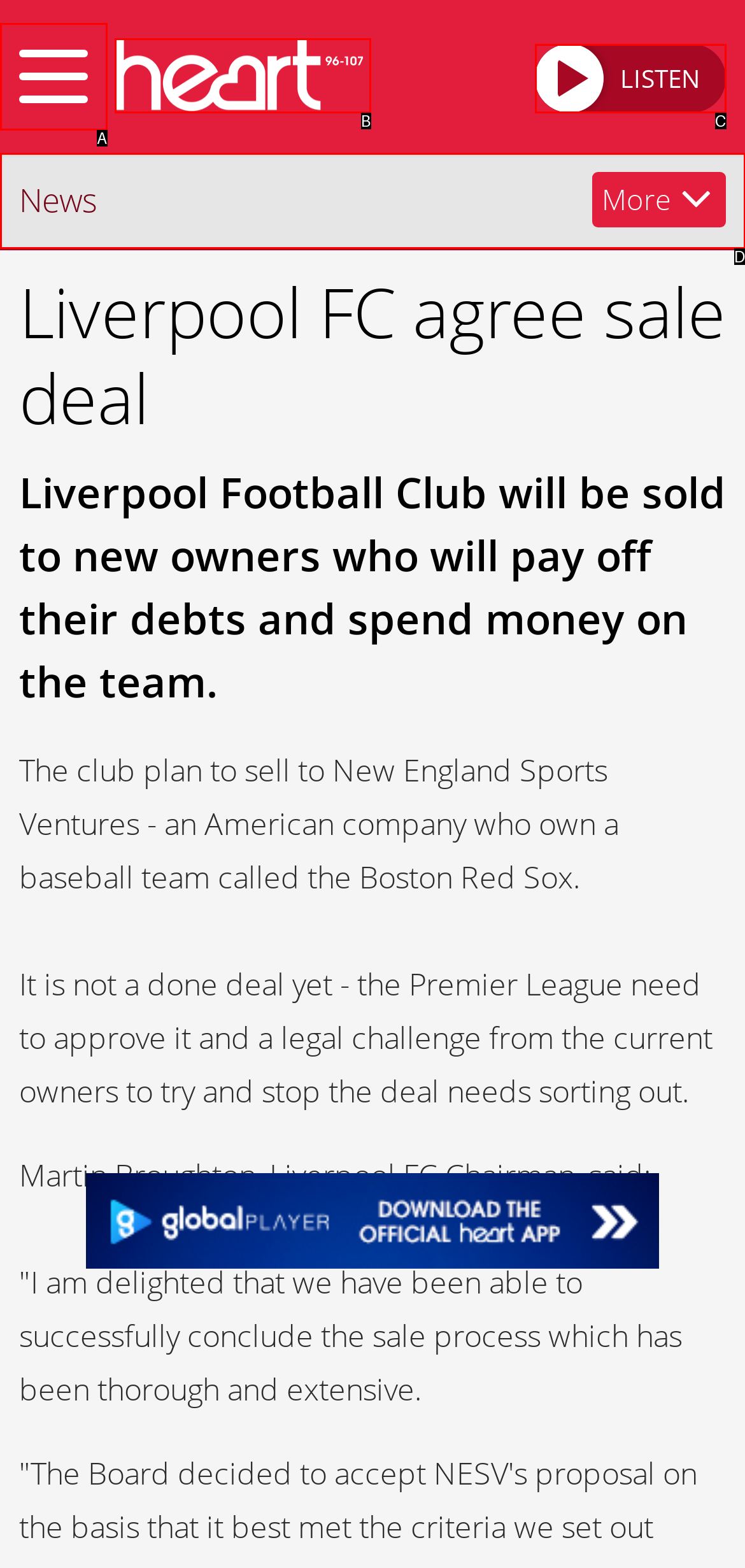Find the HTML element that corresponds to the description: skip to navigation. Indicate your selection by the letter of the appropriate option.

A